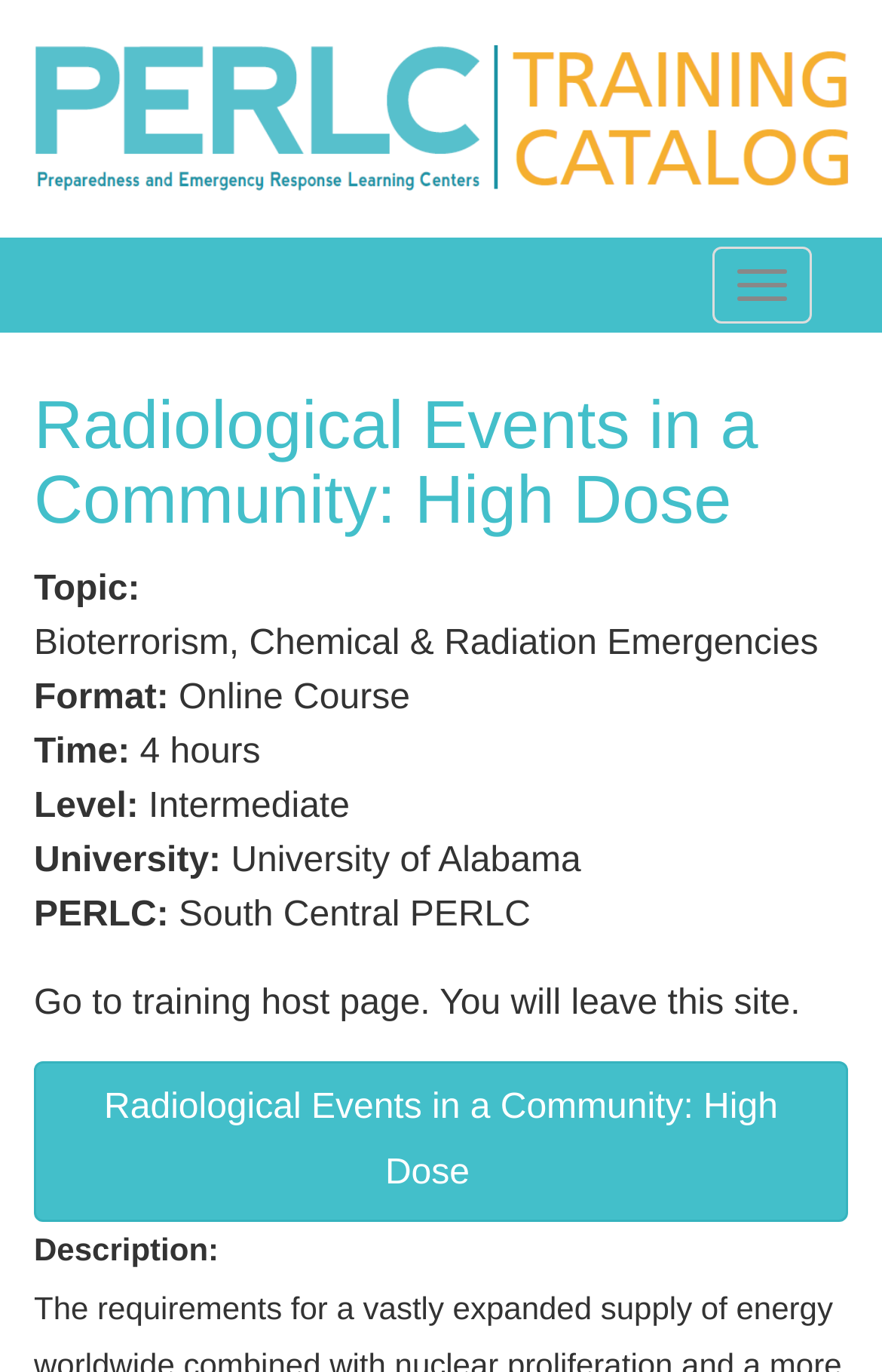What university is offering this training?
Please answer the question as detailed as possible based on the image.

I found the answer by looking at the 'University:' section on the webpage, which is located below the main heading. The text next to 'University:' is 'University of Alabama', which indicates the university offering this training.